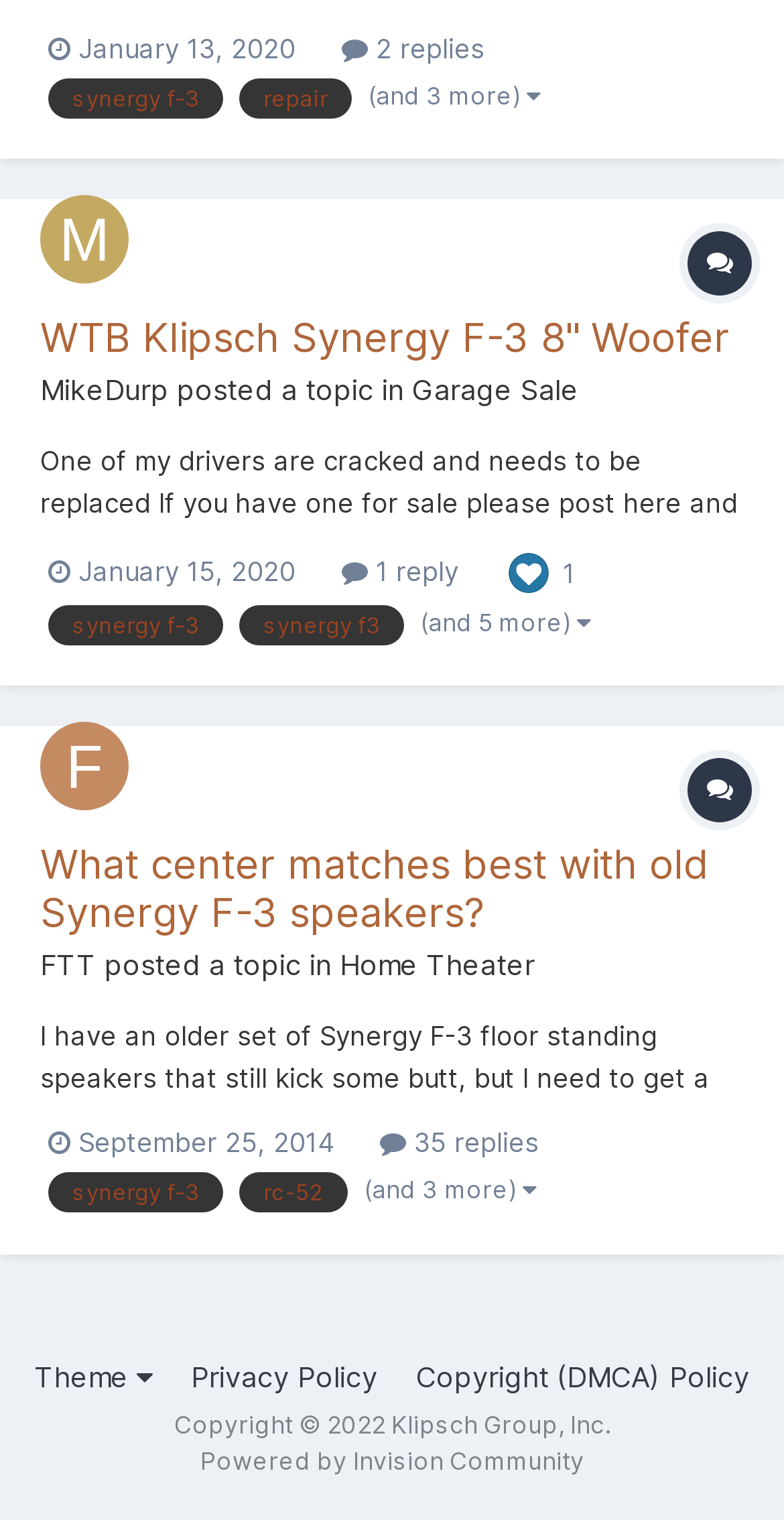How many topics are listed on this webpage?
Please respond to the question thoroughly and include all relevant details.

I found the number of topics listed on this webpage by counting the number of heading elements with topic titles, which are three in this case.